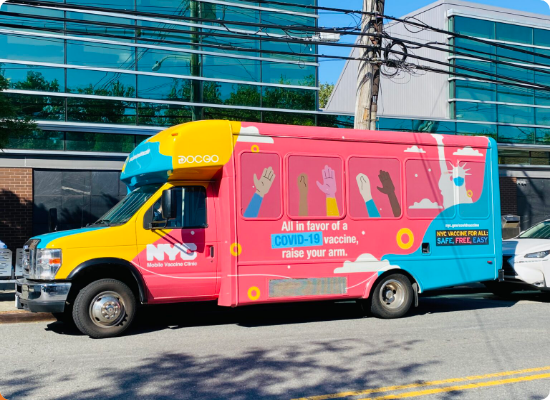Elaborate on all the key elements and details present in the image.

The image features a vibrant bus wrapped in colorful graphics promoting COVID-19 vaccinations. The design prominently displays the message, "All in favor of a COVID-19 vaccine, raise your arm," accompanied by illustrated hands raising in support. The bus, part of New York City's Mobile Vaccine Crew initiative, is painted in bright yellow and pink hues, capturing attention as it navigates urban streets. This mobile advertising approach effectively conveys crucial health information while contributing to the dynamic visual landscape of the city, ensuring that the message resonates with diverse communities across urban centers. The bus showcases how impactful and engaging public transportation advertising can be for promoting important public health initiatives.